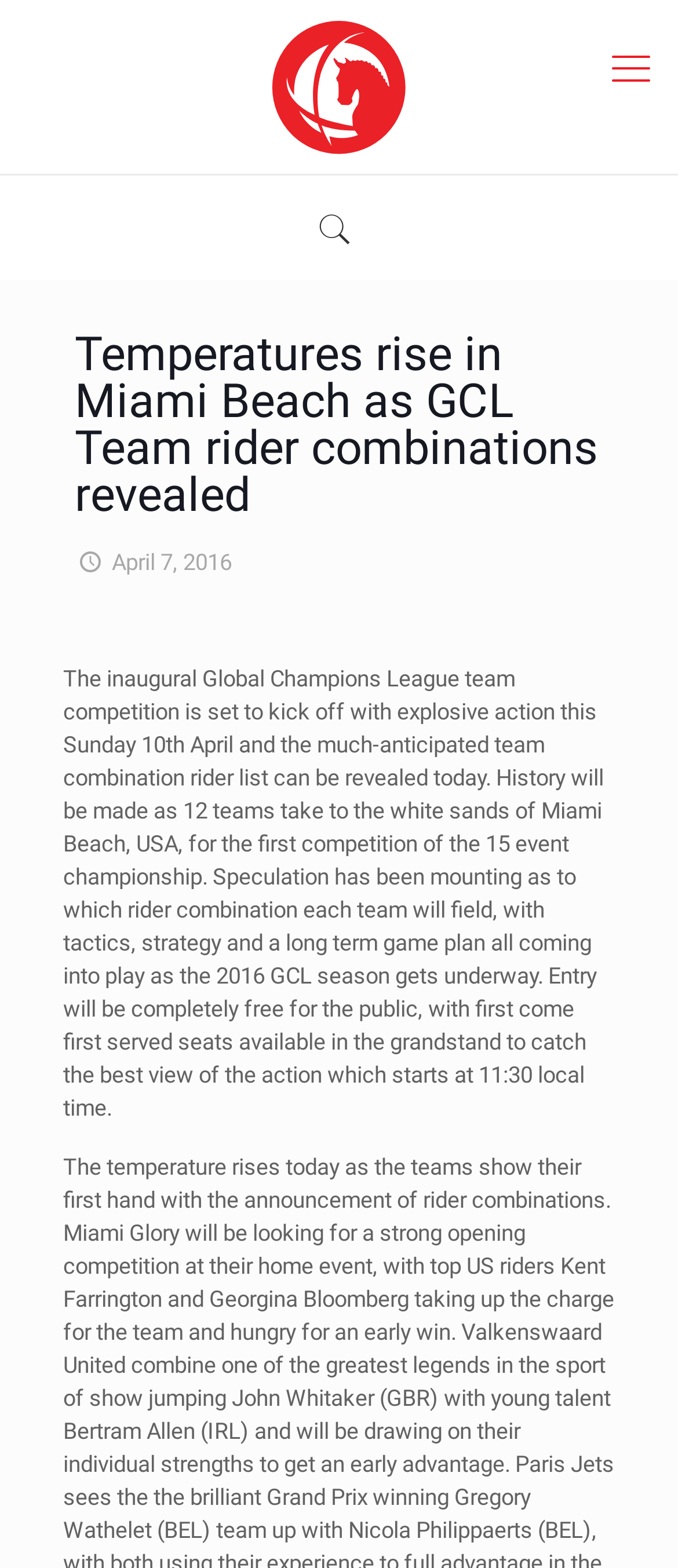How many events are in the championship?
Give a single word or phrase as your answer by examining the image.

15